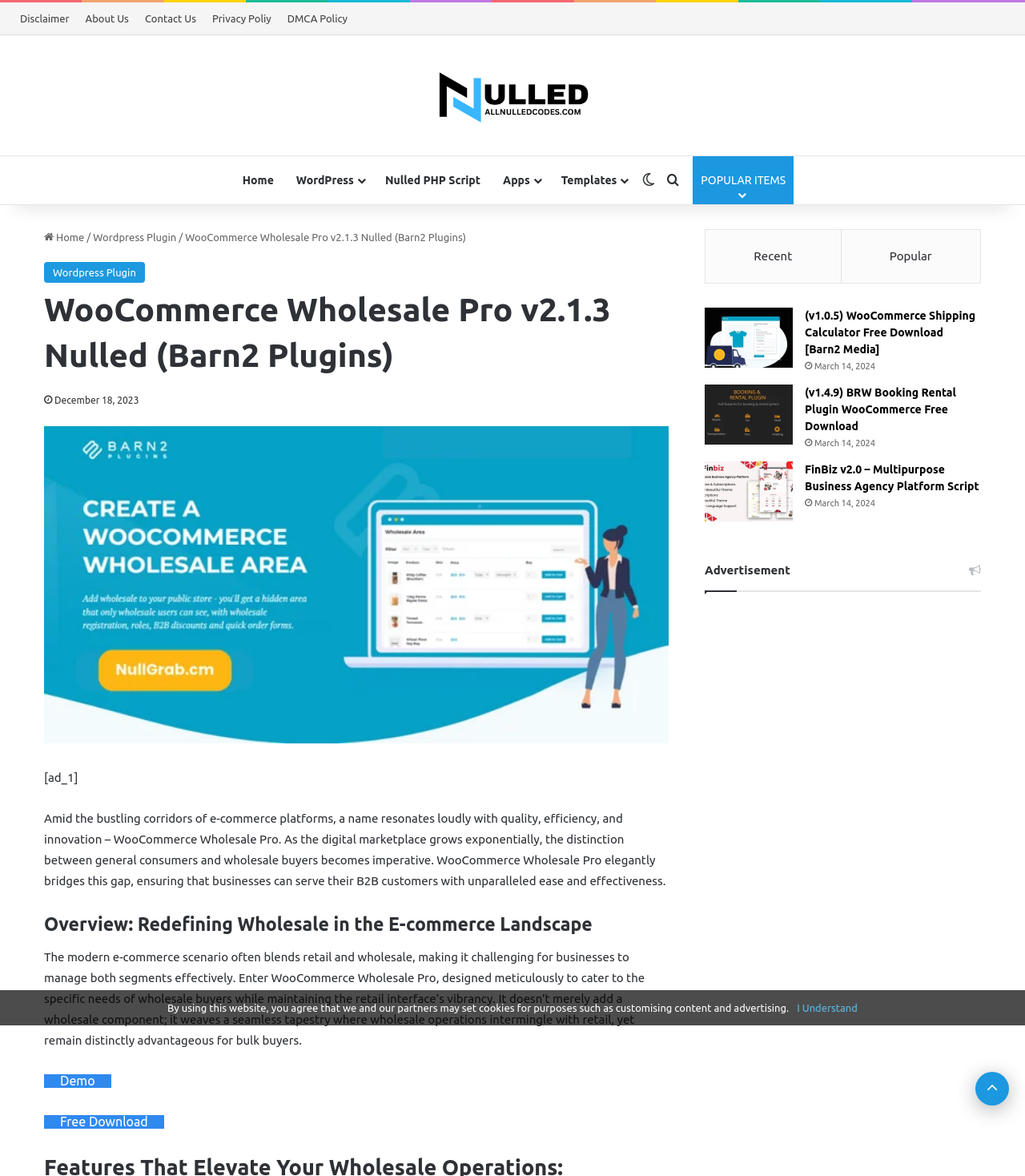Could you locate the bounding box coordinates for the section that should be clicked to accomplish this task: "Click on Disclaimer".

[0.012, 0.002, 0.075, 0.029]